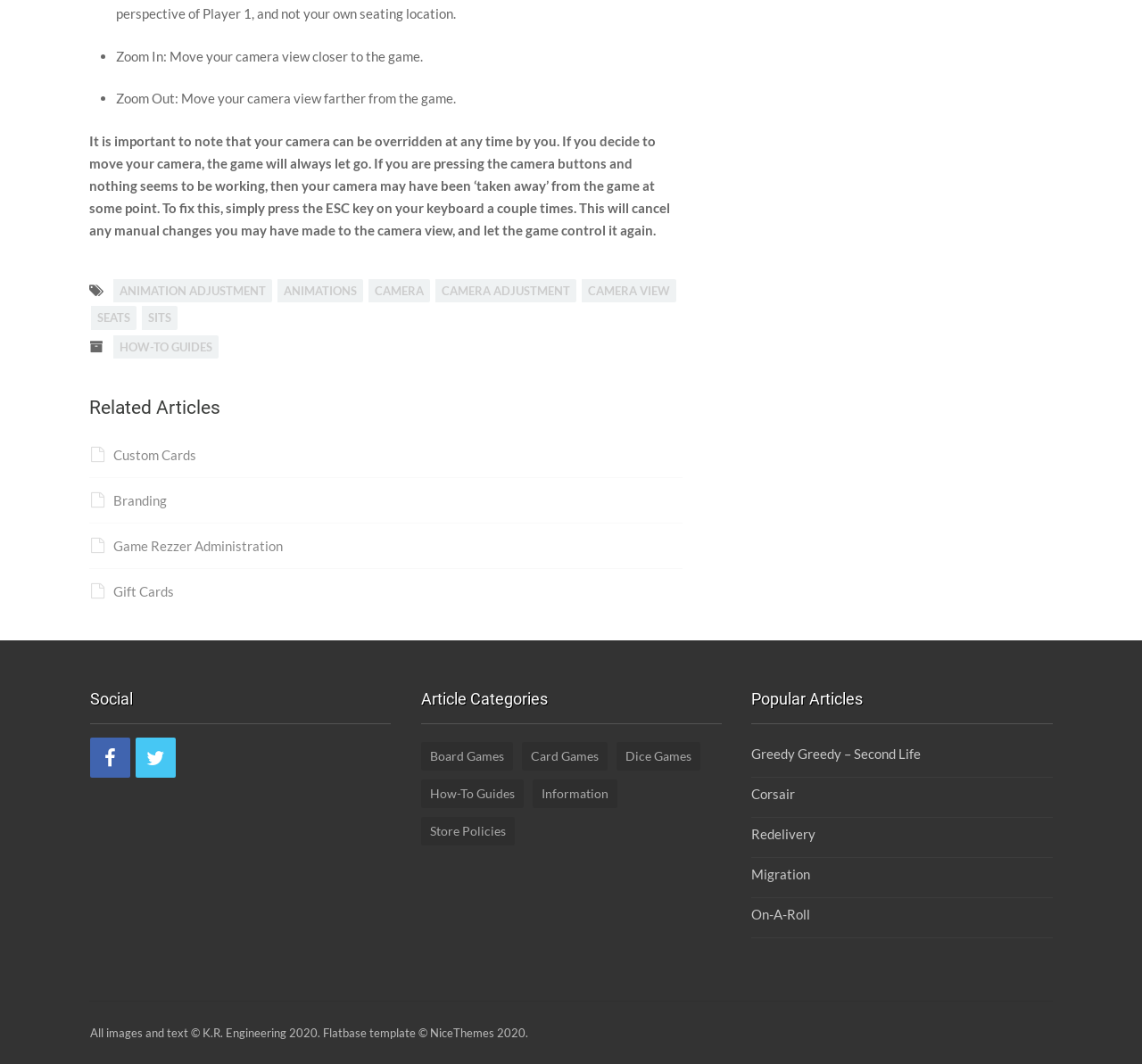How many items are there in the 'How-To Guides' category?
Please use the image to deliver a detailed and complete answer.

In the 'Article Categories' section, the category 'How-To Guides' is listed with 10 items. This indicates that there are 10 articles or guides in this category.